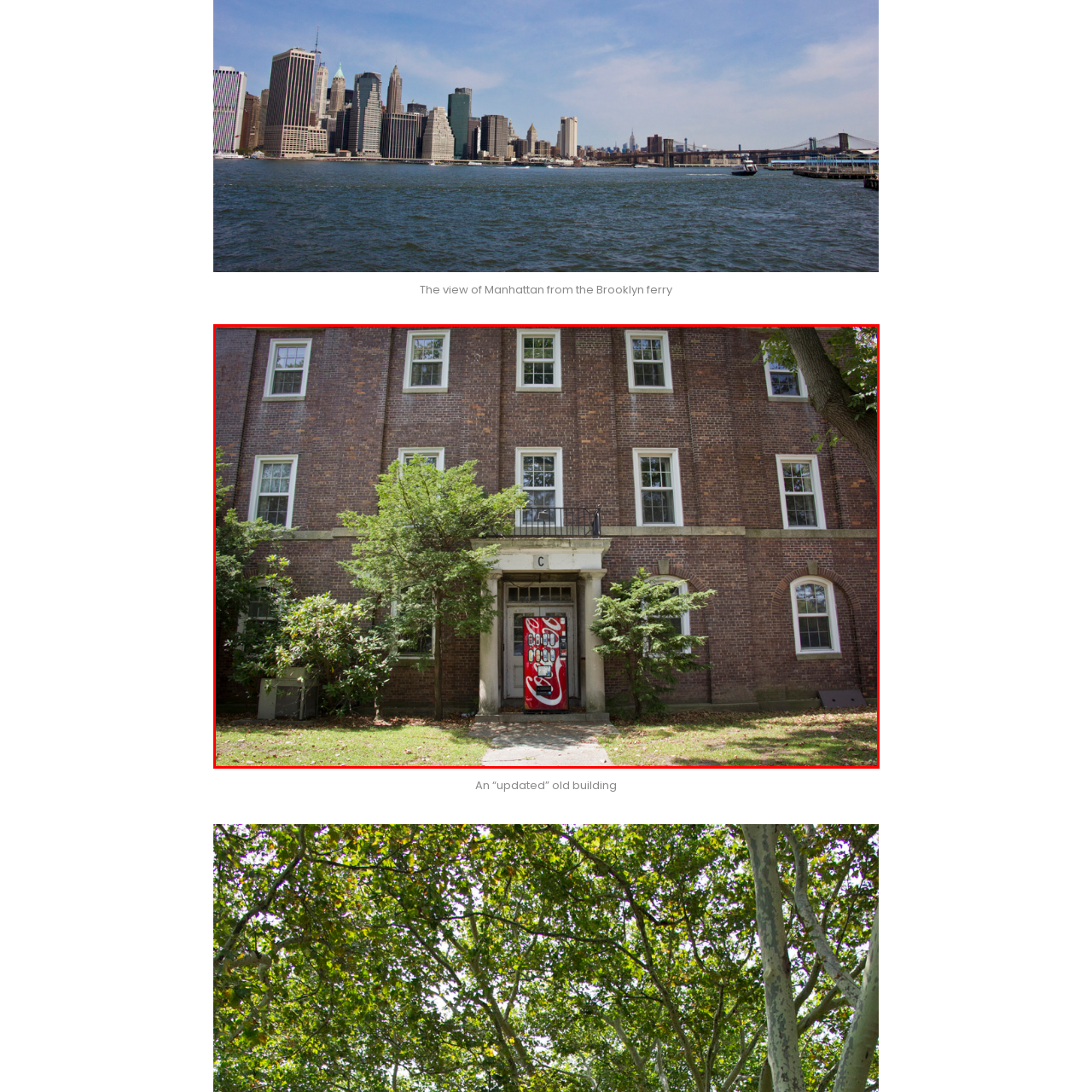What type of architecture does the building feature?
Look at the image within the red bounding box and provide a single word or phrase as an answer.

Large windows